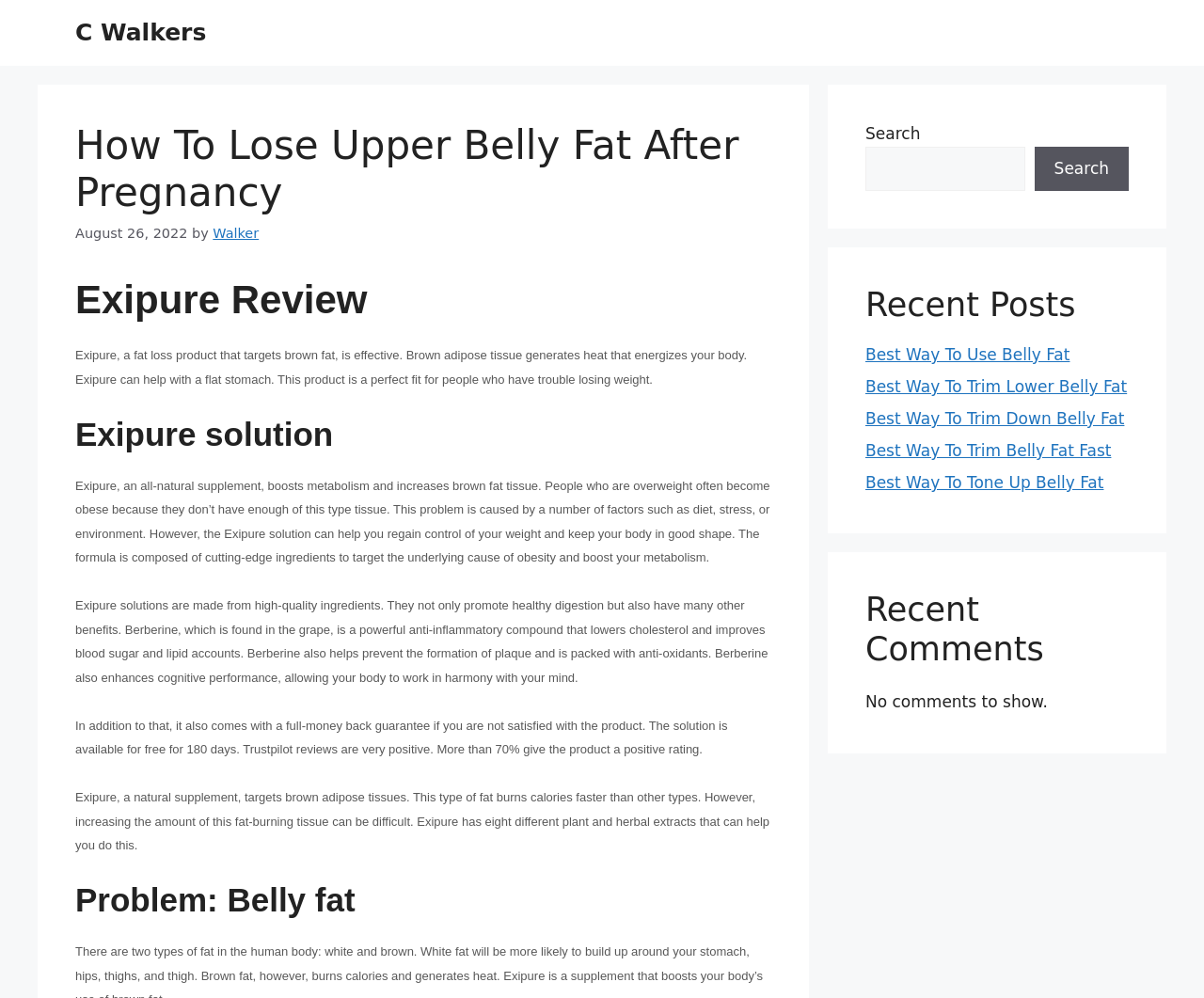Identify the bounding box coordinates of the section to be clicked to complete the task described by the following instruction: "Check the Recent Posts". The coordinates should be four float numbers between 0 and 1, formatted as [left, top, right, bottom].

[0.719, 0.286, 0.938, 0.325]